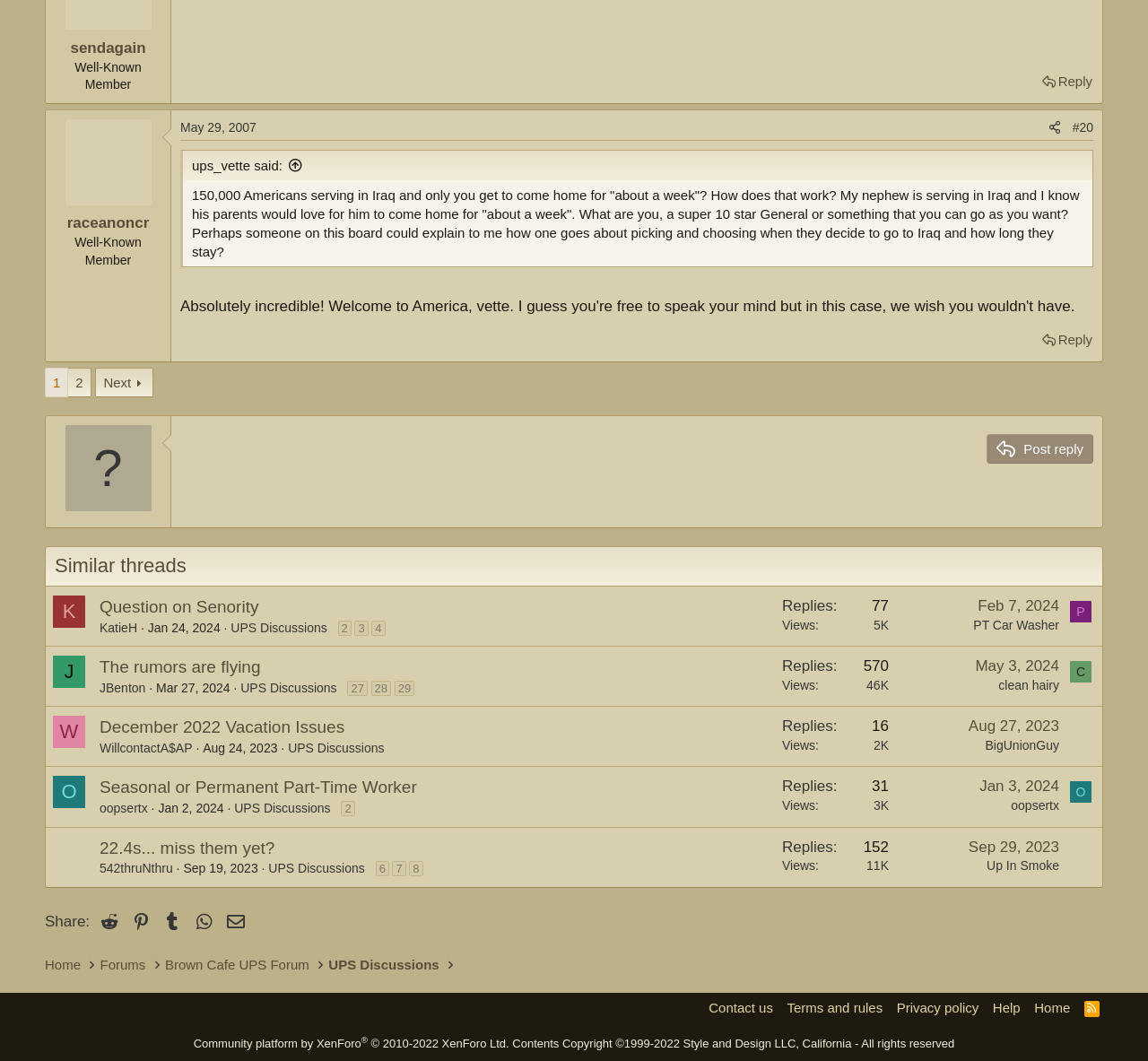How many views are there in the second message?
Please use the visual content to give a single word or phrase answer.

5K